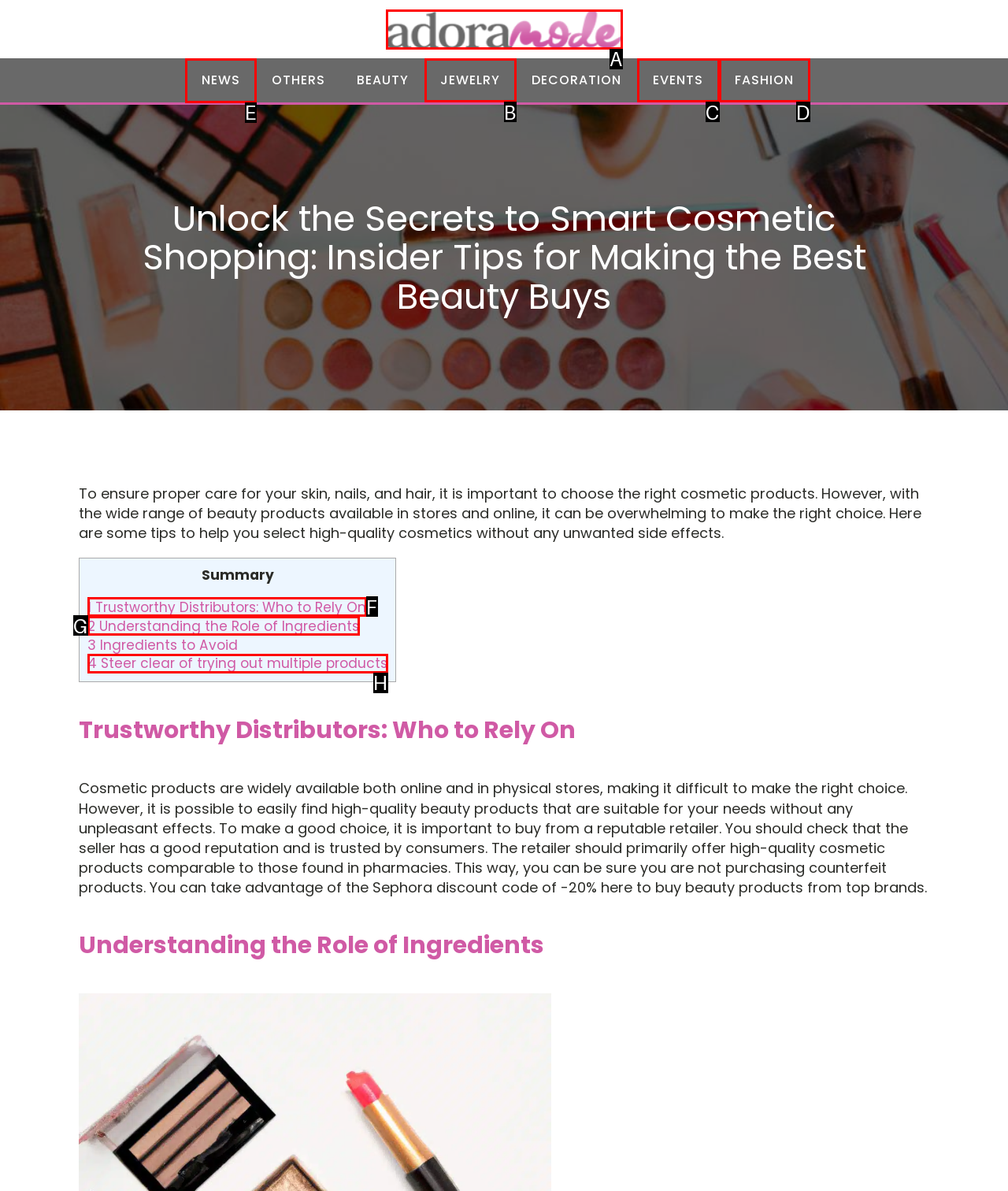Determine the letter of the element to click to accomplish this task: Click the 'Home' link. Respond with the letter.

None